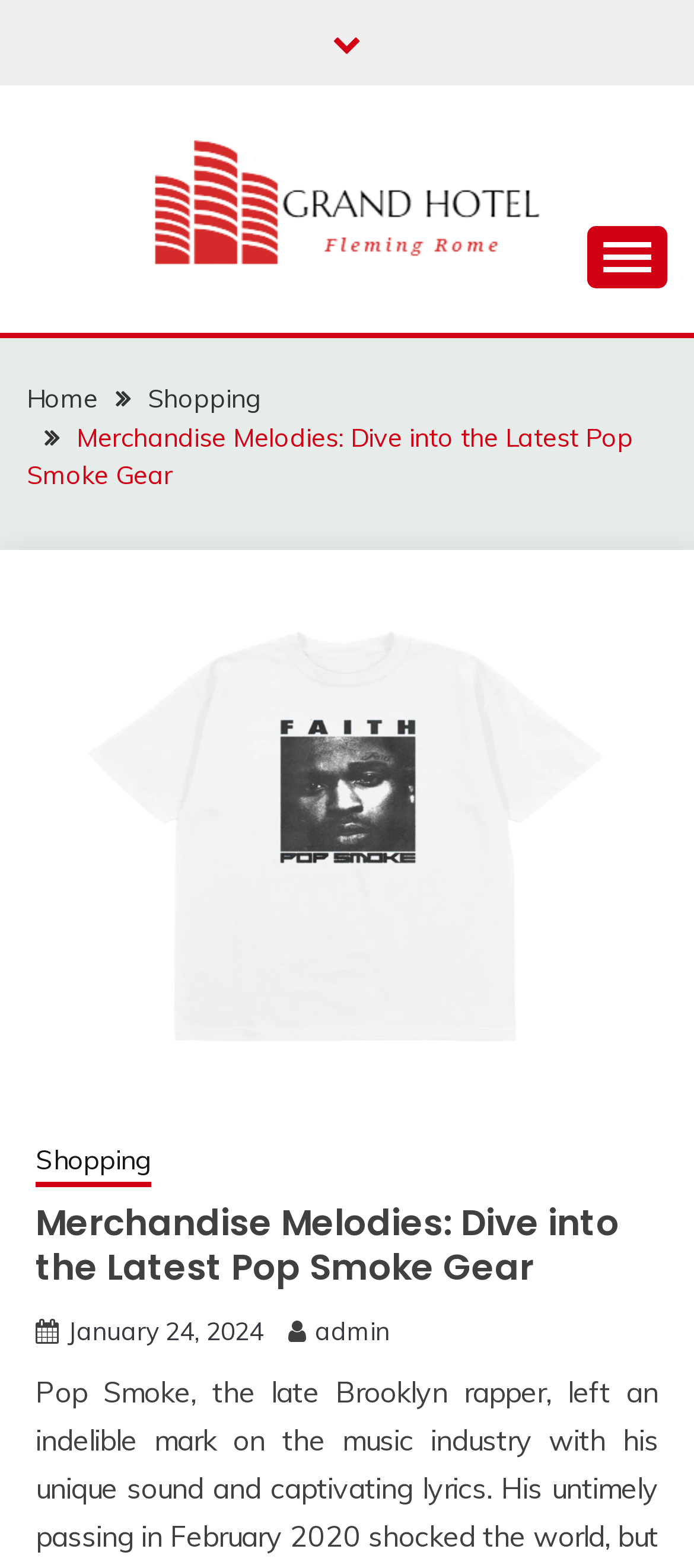Please specify the bounding box coordinates for the clickable region that will help you carry out the instruction: "Click on the Grand Hotel link".

[0.162, 0.077, 0.838, 0.19]